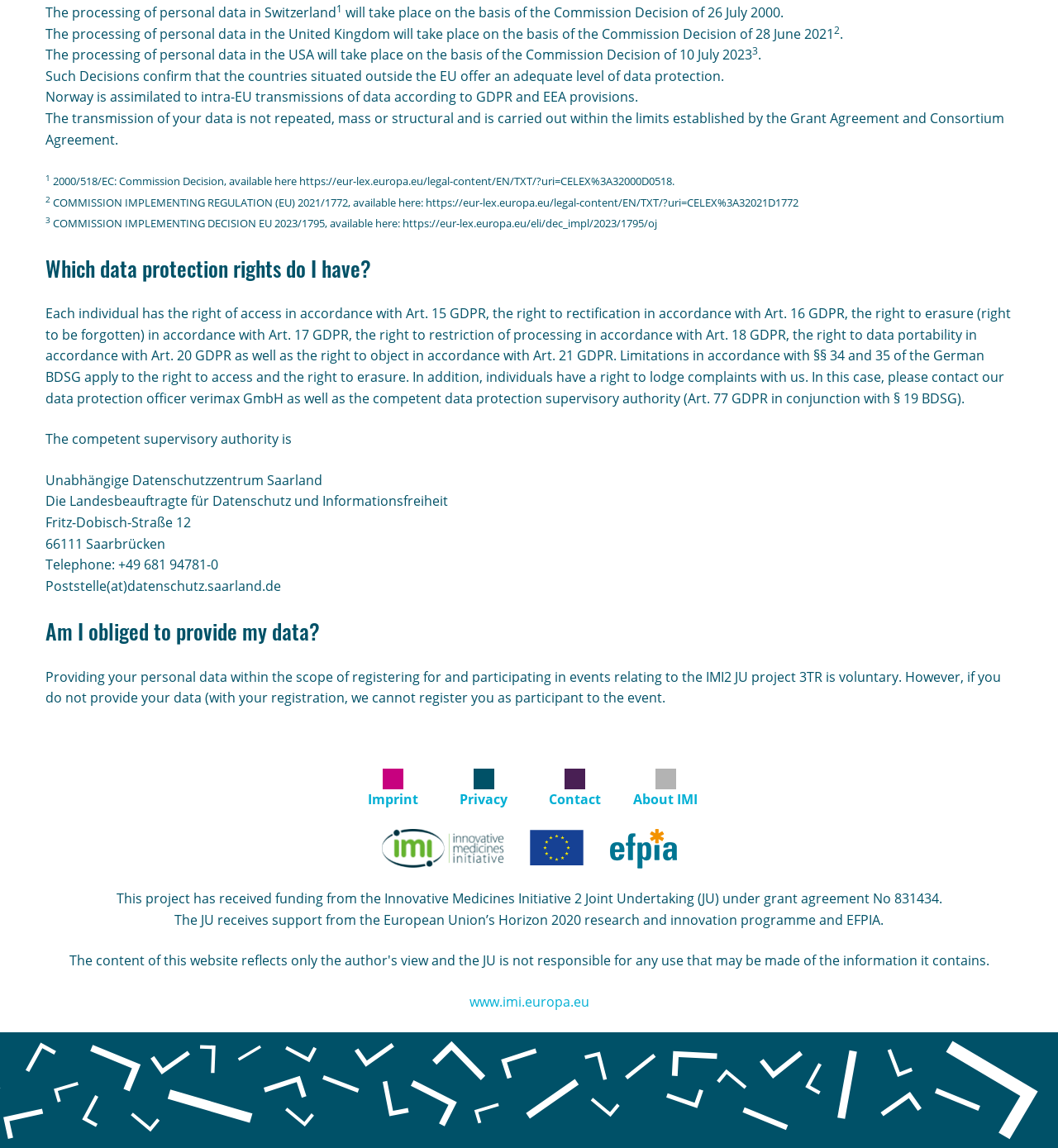What are the data protection rights of an individual?
Look at the image and respond with a one-word or short-phrase answer.

Right of access, rectification, erasure, etc.